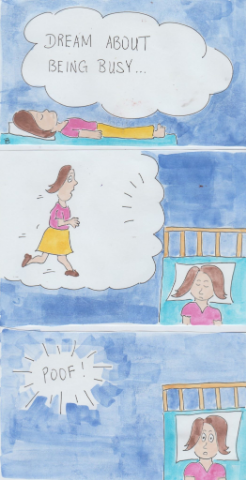Offer an in-depth caption that covers the entire scene depicted in the image.

The image is a whimsical comic strip that captures the humorous essence of dreaming. The first panel depicts a woman lying down with a speech bubble that reads, "DREAM ABOUT BEING BUSY..." suggesting she is about to enter an active dream state. In the second panel, the scene shifts to a thought bubble where the woman is seen energetically walking, indicating her busy dream life, striking a contrast between her dreaming self and her restful position. The final panel delivers a playful twist with the word "POOF!" as she wakes up, reflecting the often abrupt transition from a bustling dream to the stillness of reality. The use of vibrant colors and simple illustrations enhances the lighthearted mood of the comic, inviting viewers to relate to the humorous unpredictability of dreams.